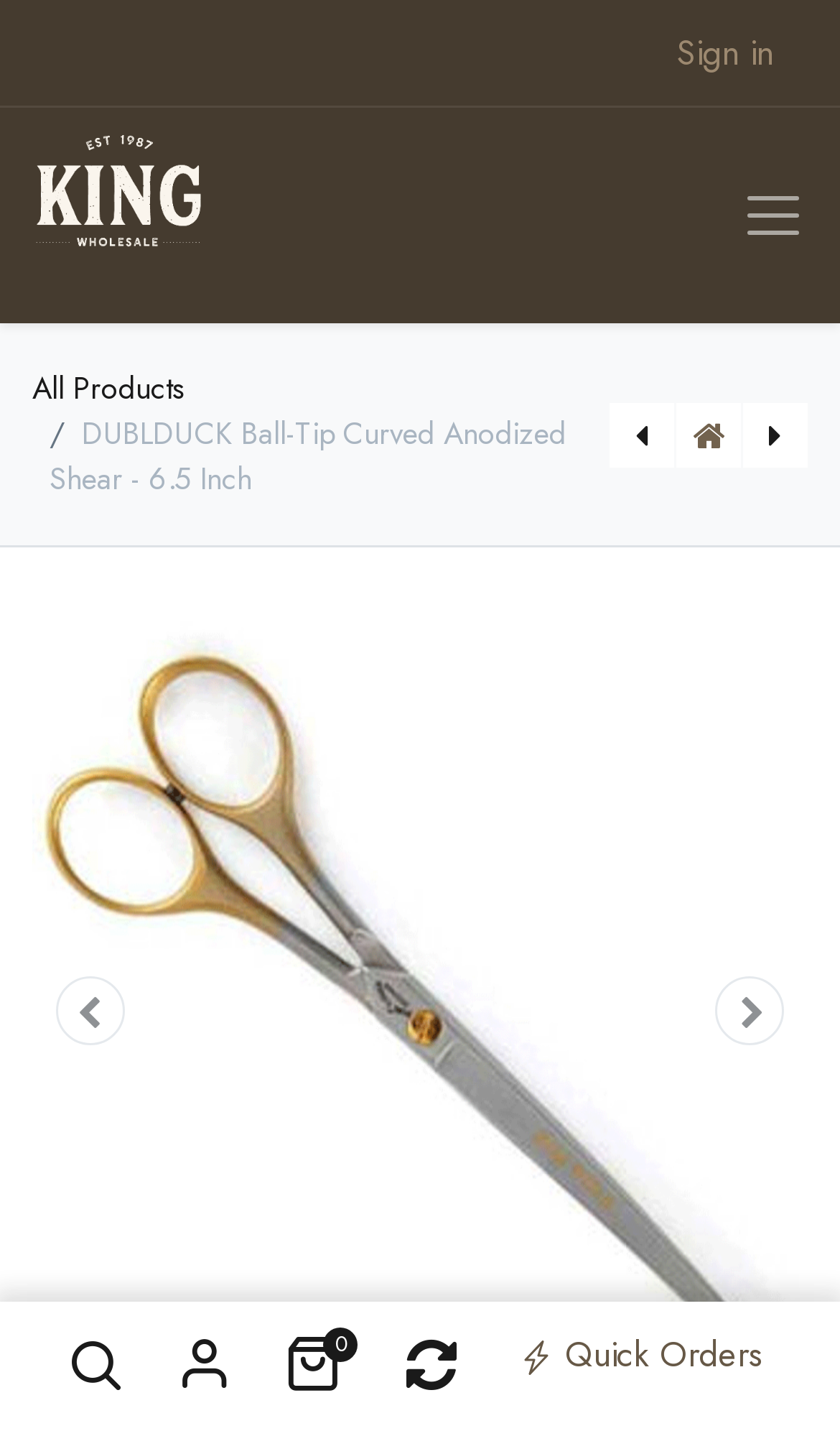Utilize the details in the image to give a detailed response to the question: Is there a search function on the webpage?

I can see a button with a magnifying glass icon, which is a common symbol for search functions. This button is located in the top-right corner of the webpage, indicating that users can search for products or other information on the website.